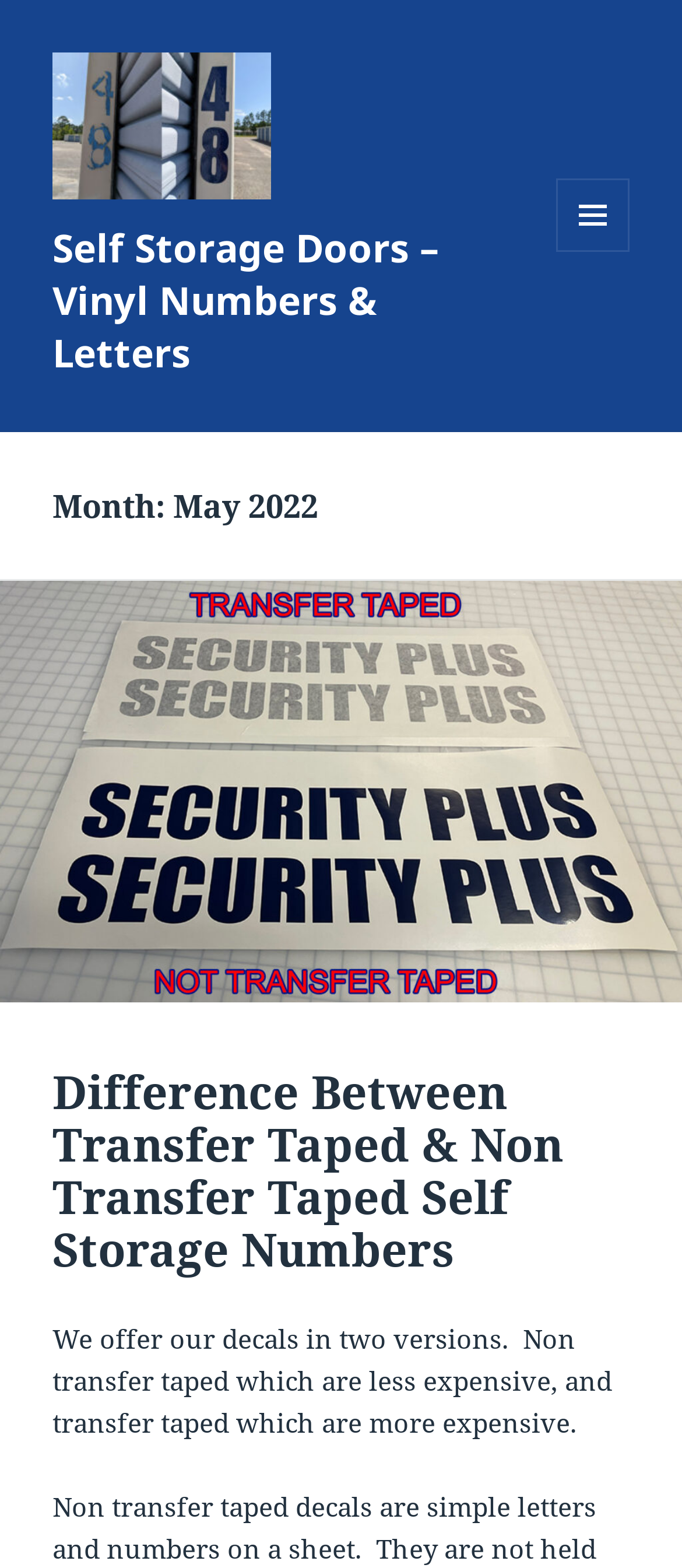Please find and give the text of the main heading on the webpage.

Month: May 2022